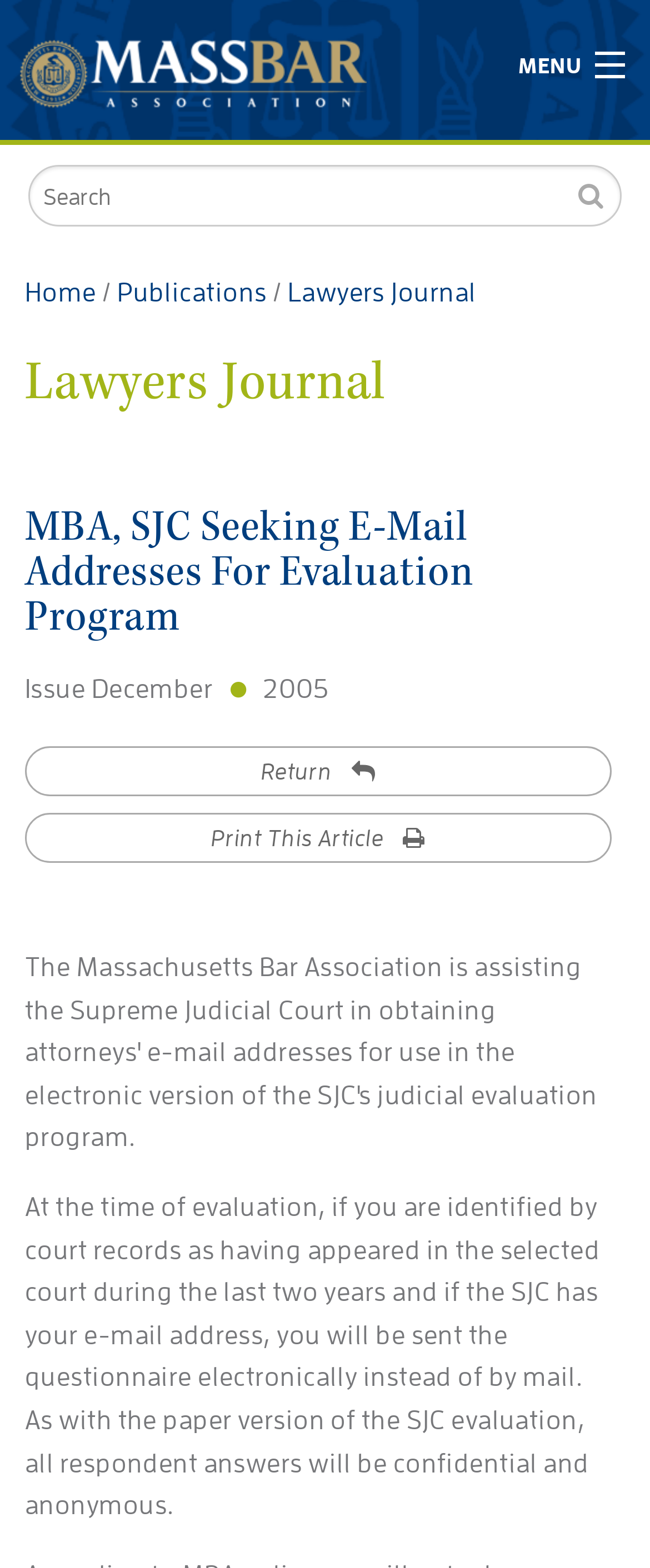Identify the bounding box coordinates of the clickable region necessary to fulfill the following instruction: "Read Lawyers Journal". The bounding box coordinates should be four float numbers between 0 and 1, i.e., [left, top, right, bottom].

[0.443, 0.178, 0.733, 0.195]